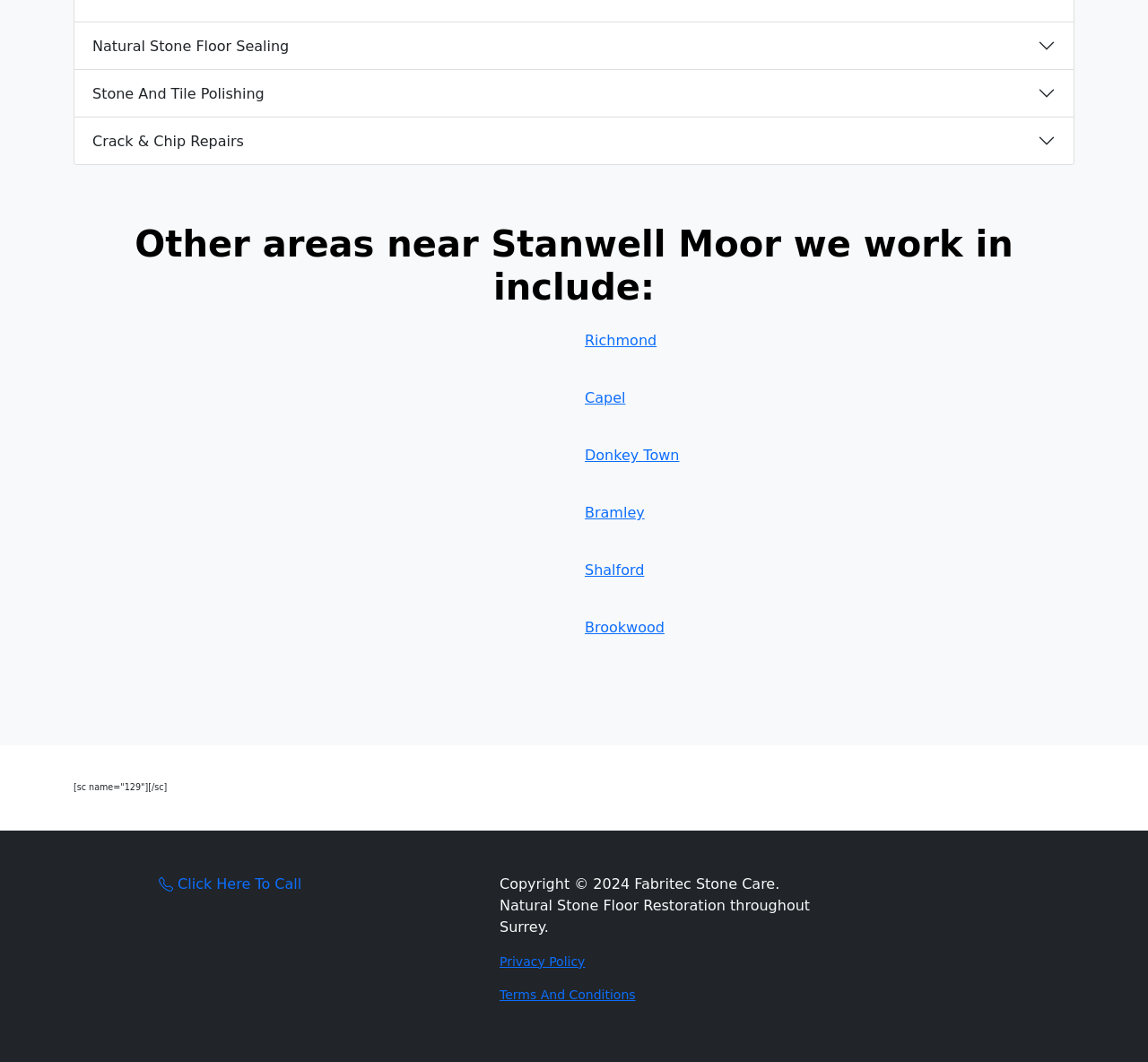Given the element description ": Click Here To Call" in the screenshot, predict the bounding box coordinates of that UI element.

[0.138, 0.817, 0.263, 0.847]